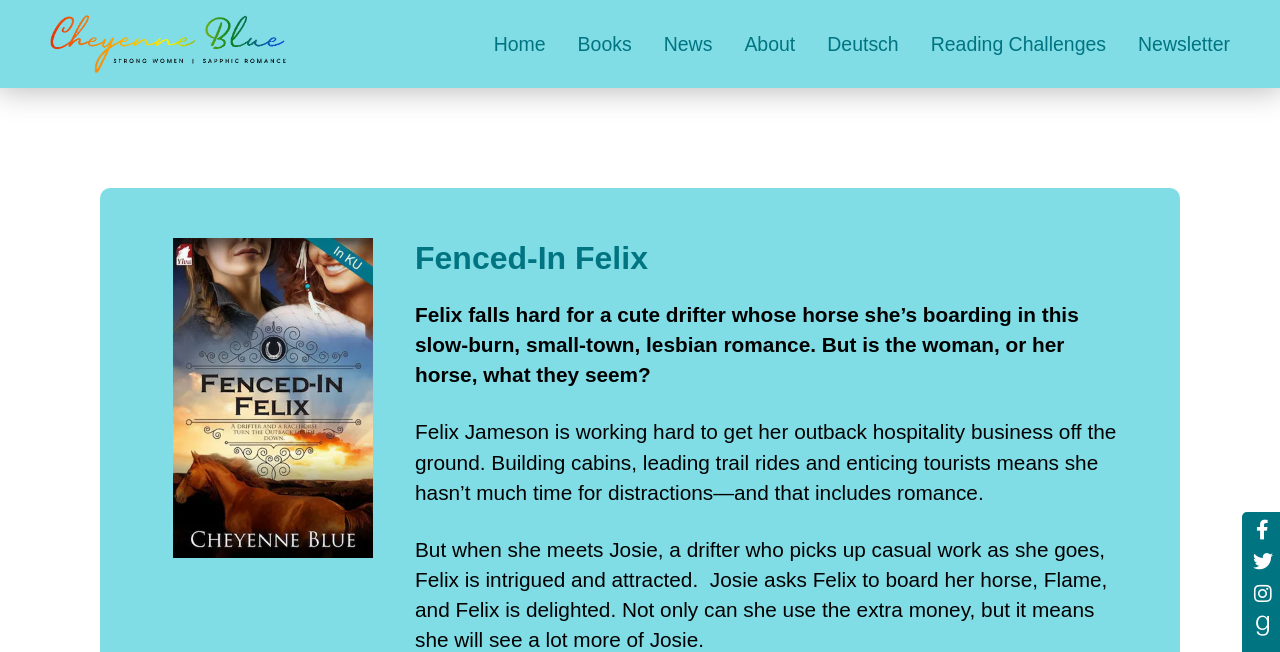Identify the bounding box coordinates of the area you need to click to perform the following instruction: "Visit Cheyenne Blue's homepage".

[0.039, 0.023, 0.223, 0.113]